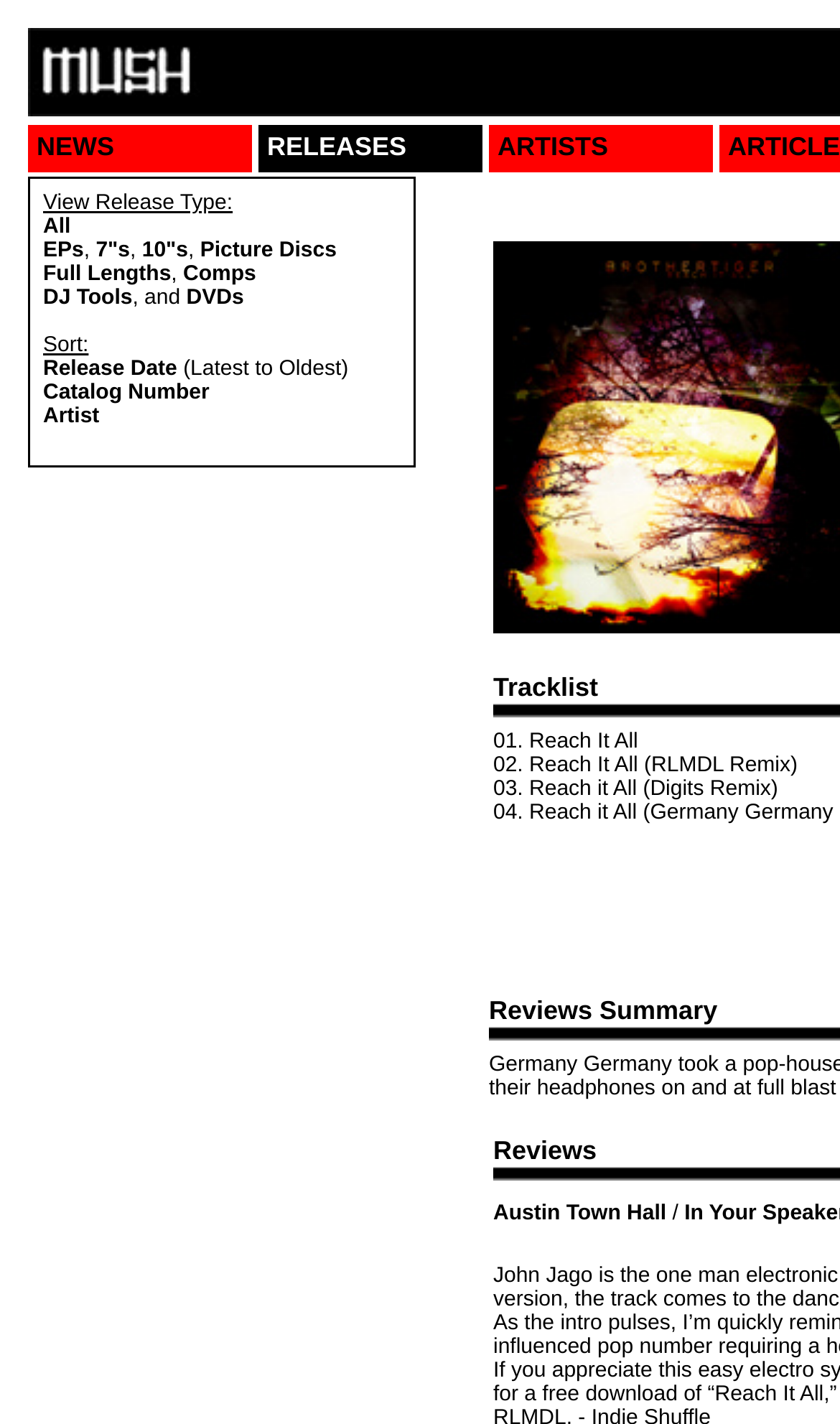What type of content is being sorted?
Based on the image content, provide your answer in one word or a short phrase.

Release